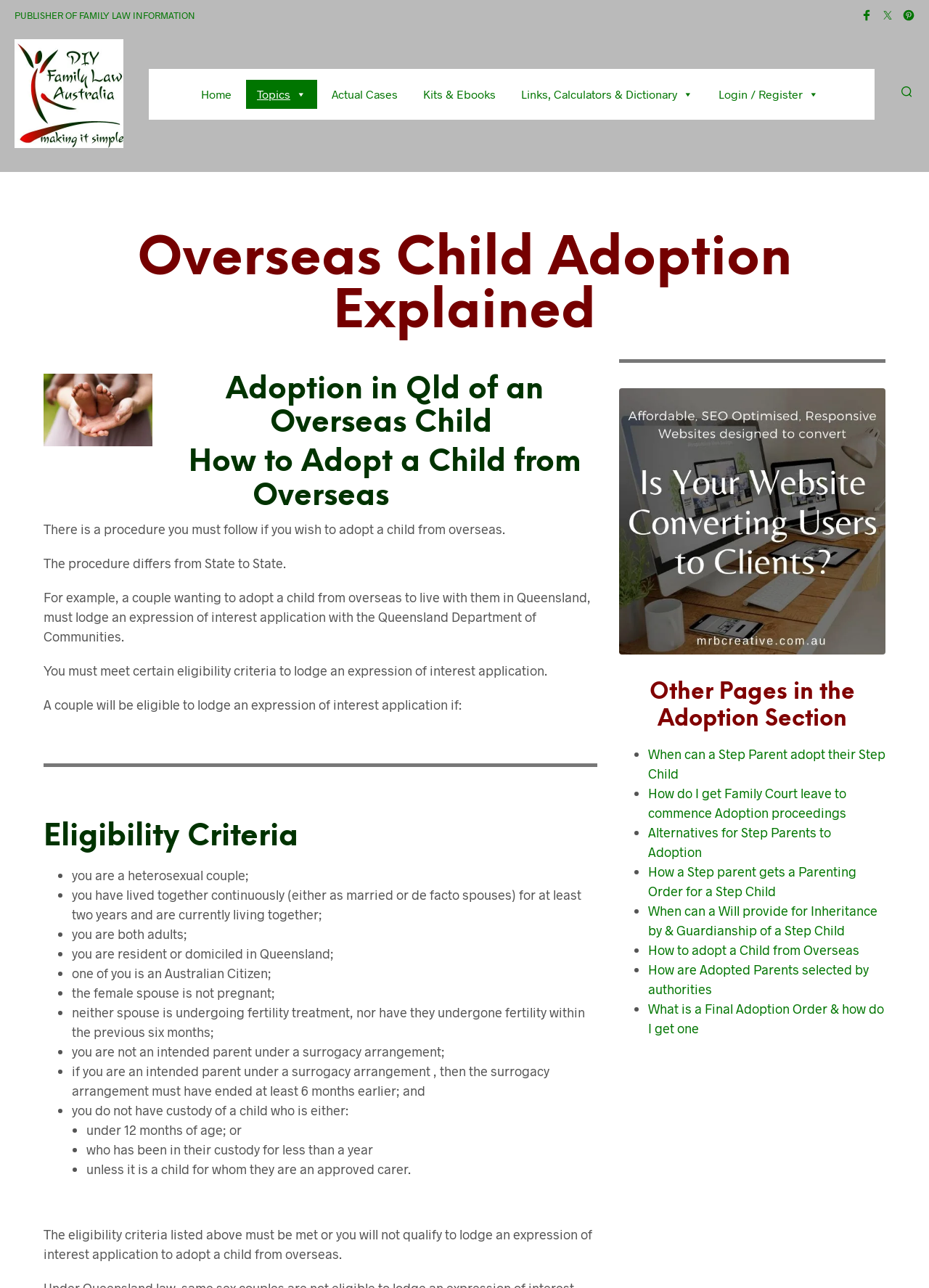Can you find and provide the title of the webpage?

Overseas Child Adoption Explained